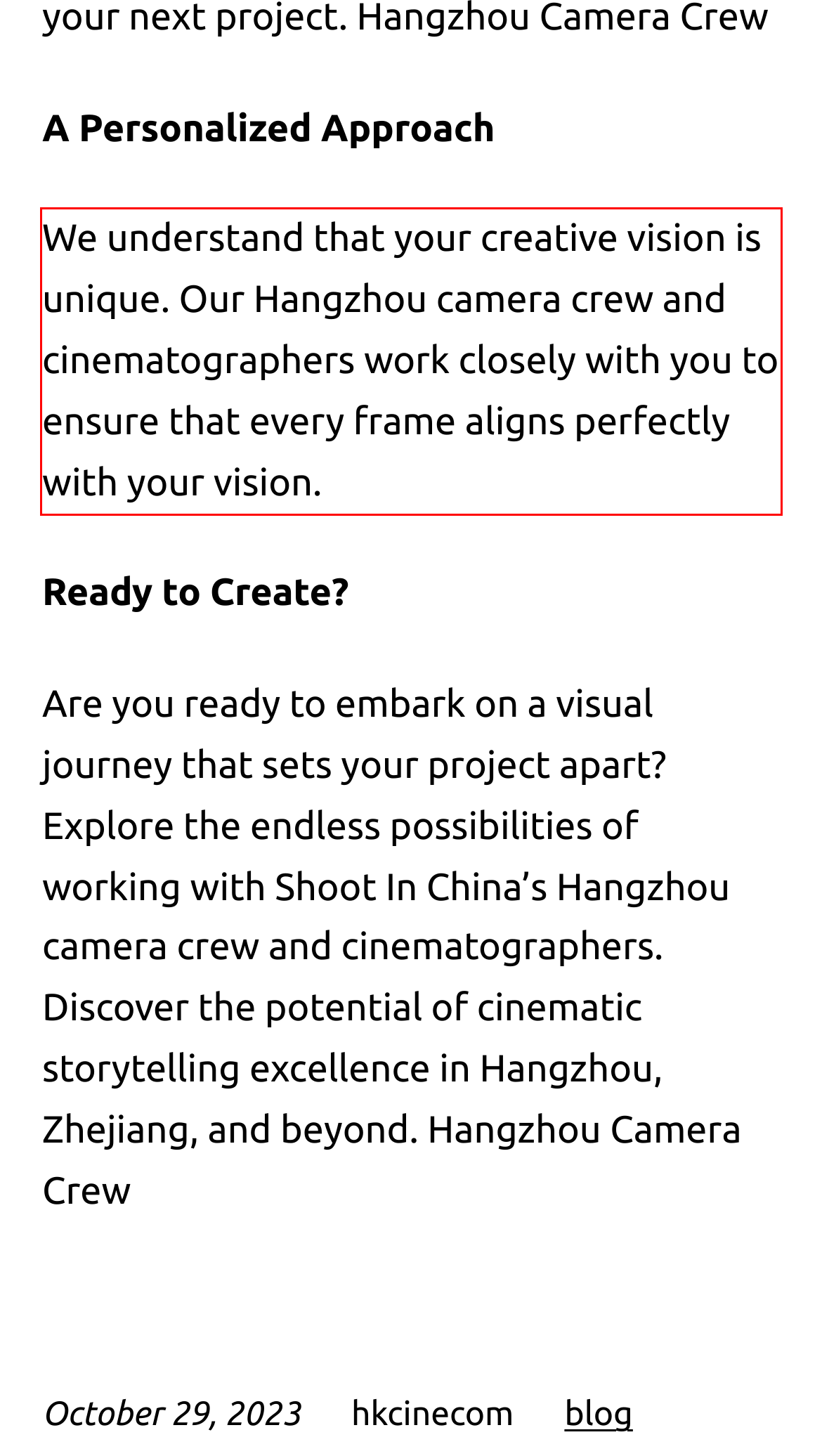There is a screenshot of a webpage with a red bounding box around a UI element. Please use OCR to extract the text within the red bounding box.

We understand that your creative vision is unique. Our Hangzhou camera crew and cinematographers work closely with you to ensure that every frame aligns perfectly with your vision.